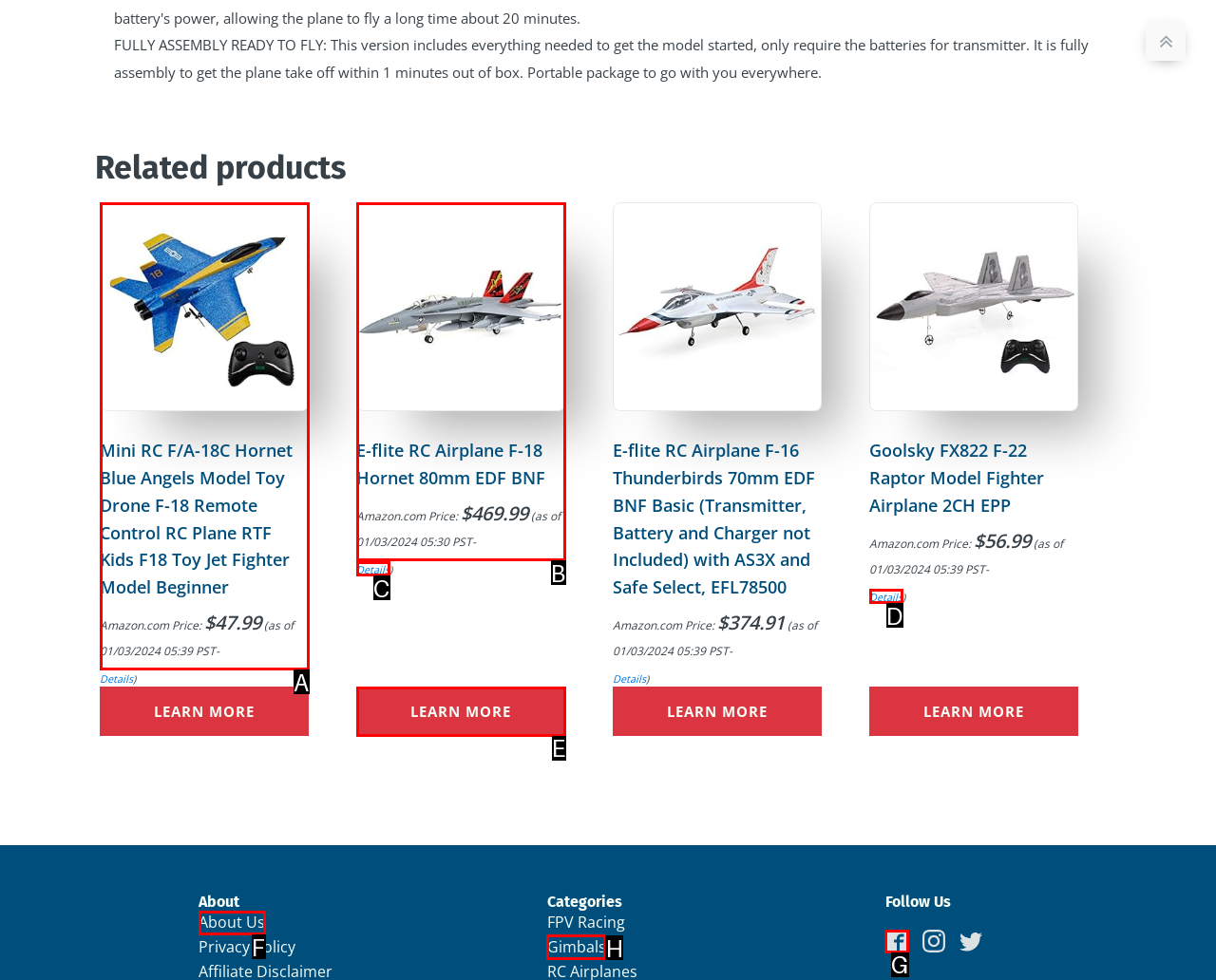Out of the given choices, which letter corresponds to the UI element required to Visit the Facebook page? Answer with the letter.

G